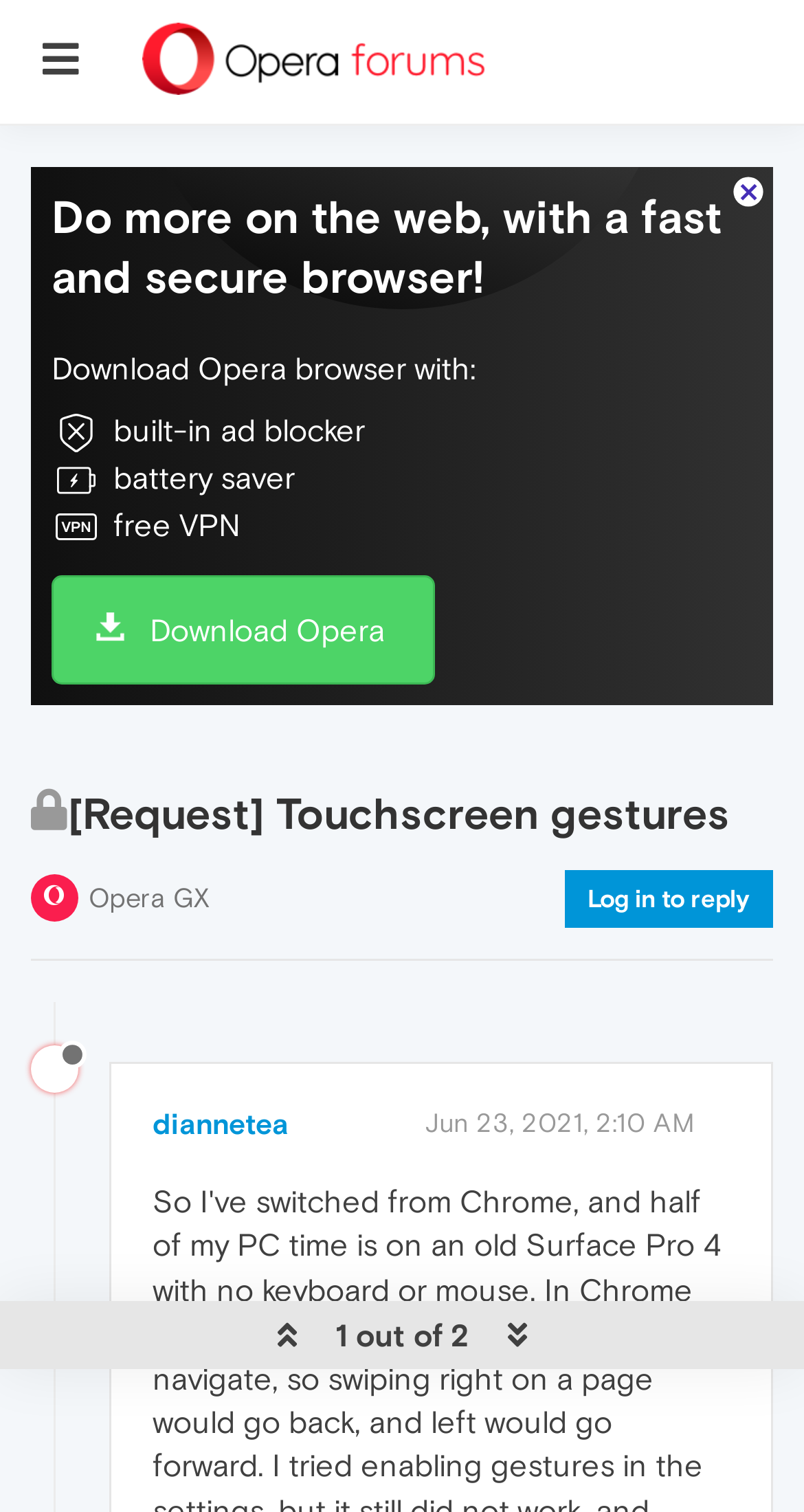For the element described, predict the bounding box coordinates as (top-left x, top-left y, bottom-right x, bottom-right y). All values should be between 0 and 1. Element description: Opera GX

[0.11, 0.584, 0.262, 0.604]